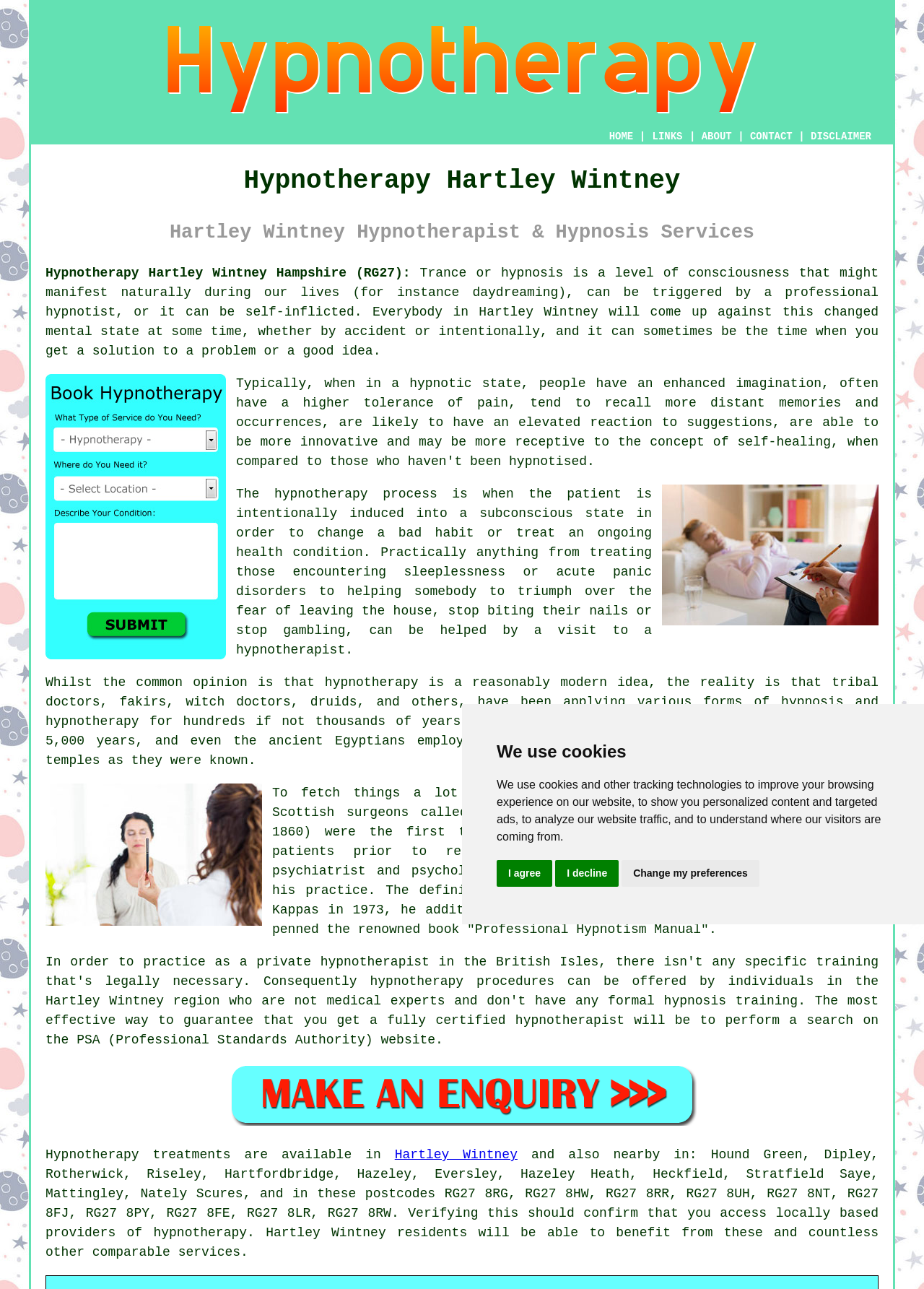Provide a comprehensive caption for the webpage.

This webpage is about hypnotherapy services in Hartley Wintney, Hampshire. At the top, there is a dialog box with a message about cookies and tracking technologies, accompanied by three buttons: "I agree", "I decline", and "Change my preferences". Below this, there is a large image of a hypnotherapist, followed by a navigation menu with links to "HOME", "ABOUT", "CONTACT", and "DISCLAIMER".

The main content of the page is divided into several sections. The first section has a heading "Hypnotherapy Hartley Wintney" and a subheading "Hartley Wintney Hypnotherapist & Hypnosis Services". Below this, there is a paragraph of text explaining what hypnotherapy is and how it can be used to solve problems. There is also a link to book hypnotherapy sessions, accompanied by a small image.

The next section has a large image and a paragraph of text explaining the process of hypnotherapy and how it can be used to treat various health conditions. There are also links to "hypnotherapy" and "hypnotherapist" within this text.

The following section has another large image and a paragraph of text discussing the history of hypnotherapy, from ancient civilizations to modern times. There is also a link to "hypnotherapist" within this text.

Towards the bottom of the page, there is a link to "Hypnotherapist Enquiries Hartley Wintney Hampshire", accompanied by a small image. Finally, there is a paragraph of text listing the areas and postcodes where hypnotherapy treatments are available.